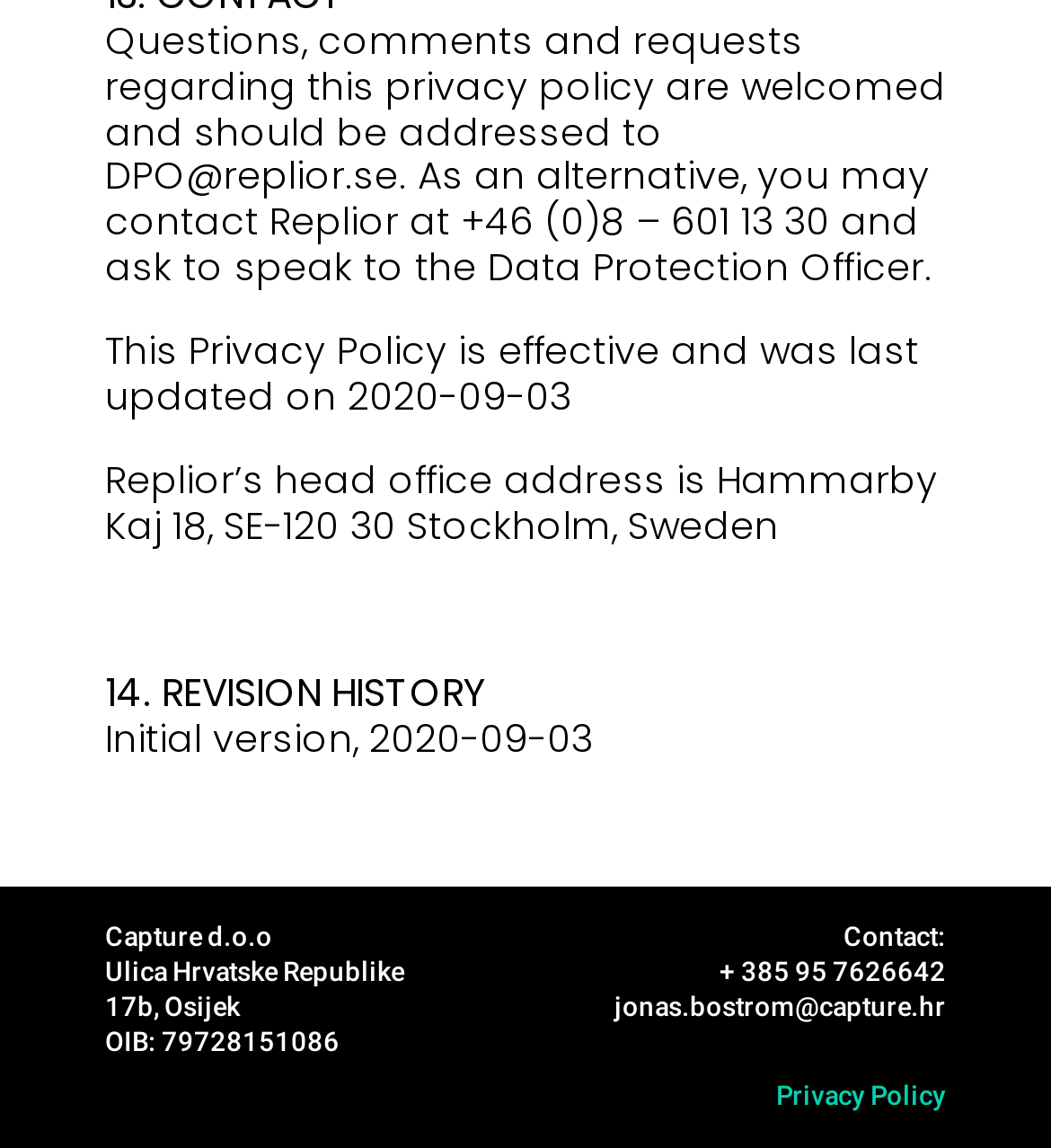What is the phone number to contact Replior?
From the image, provide a succinct answer in one word or a short phrase.

+46 (0)8 – 601 13 30